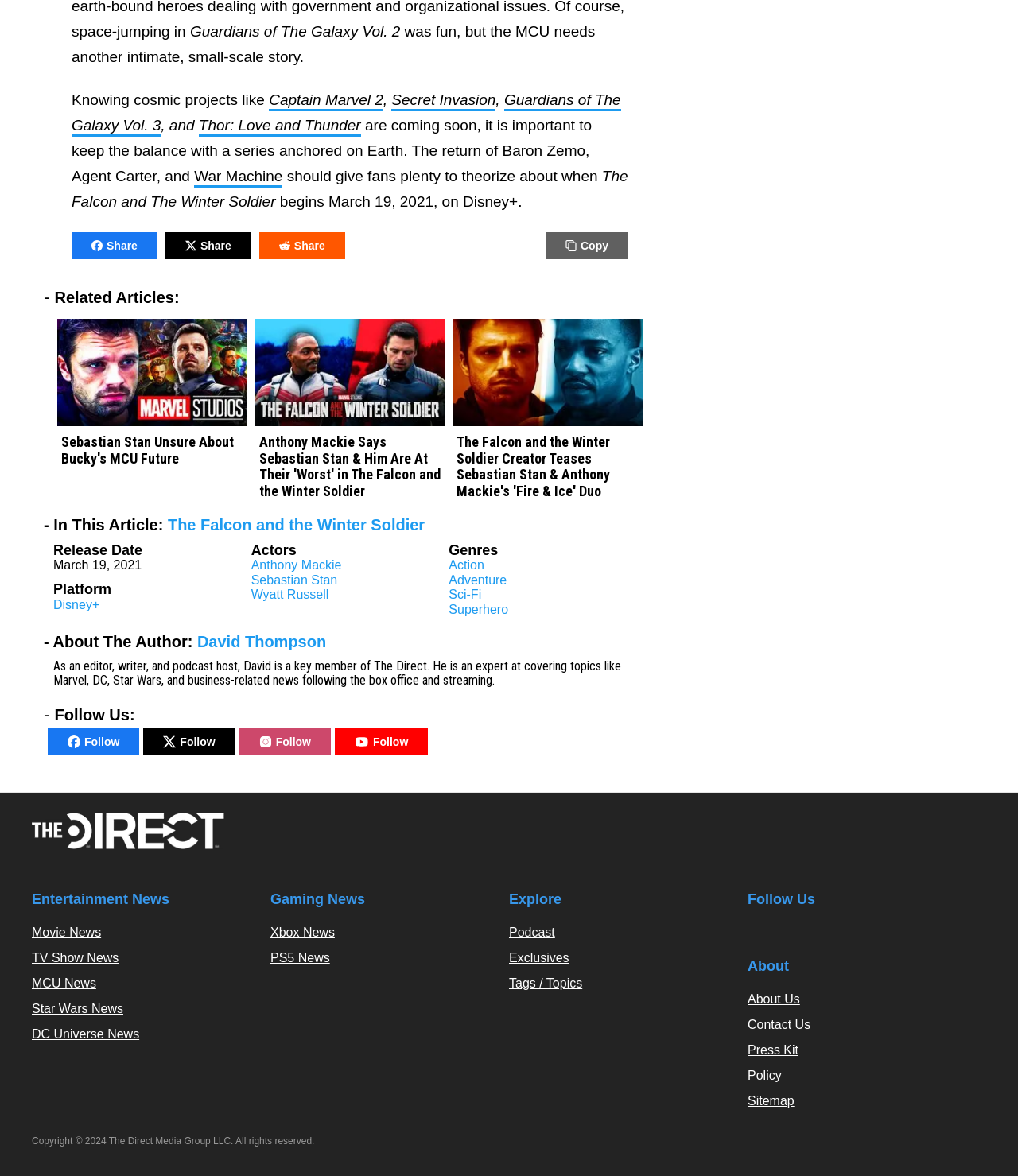Determine the bounding box coordinates of the section to be clicked to follow the instruction: "Click on the 'Disney+' link". The coordinates should be given as four float numbers between 0 and 1, formatted as [left, top, right, bottom].

[0.052, 0.508, 0.098, 0.52]